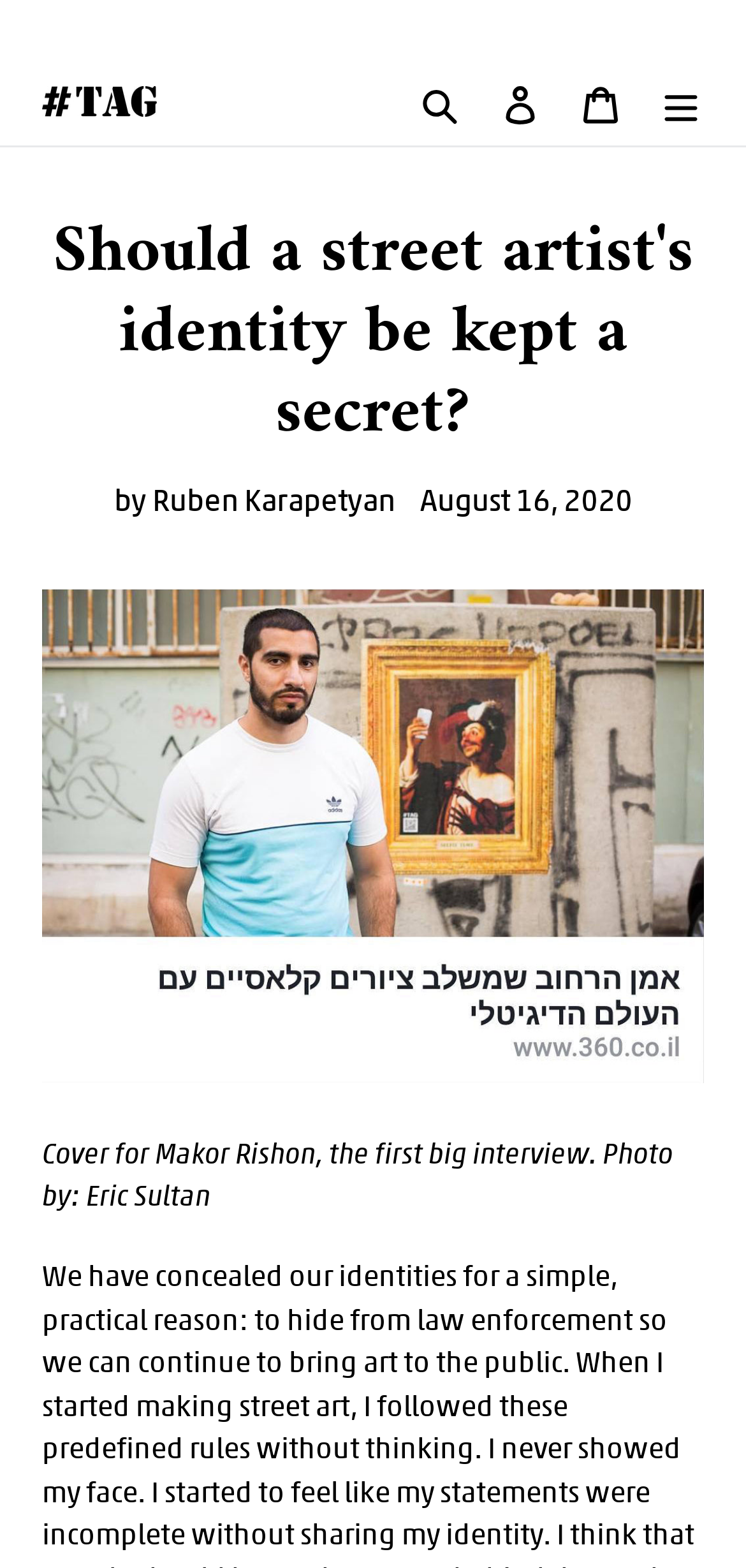Who is the author of the article?
Refer to the image and respond with a one-word or short-phrase answer.

Ruben Karapetyan